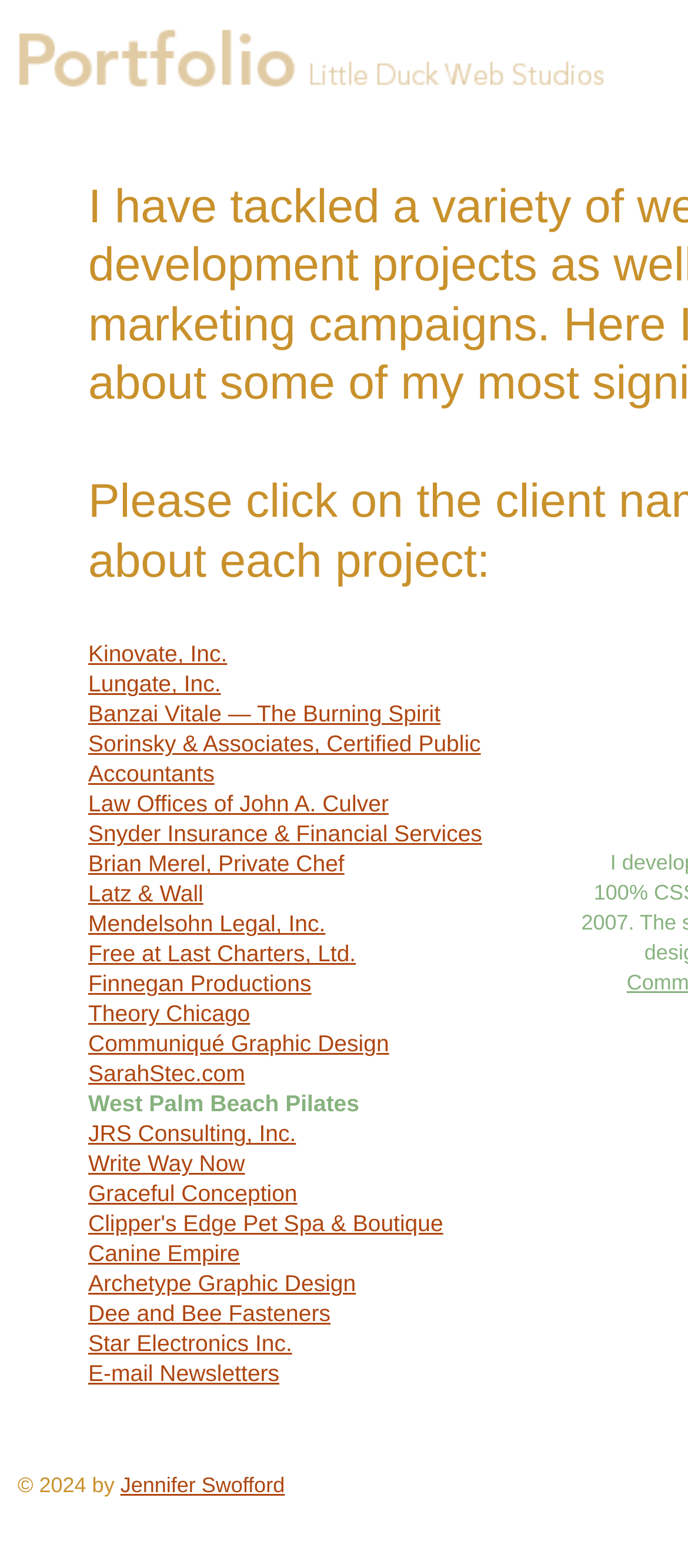Please specify the bounding box coordinates of the clickable region to carry out the following instruction: "learn more about Dee and Bee Fasteners". The coordinates should be four float numbers between 0 and 1, in the format [left, top, right, bottom].

[0.128, 0.829, 0.48, 0.846]